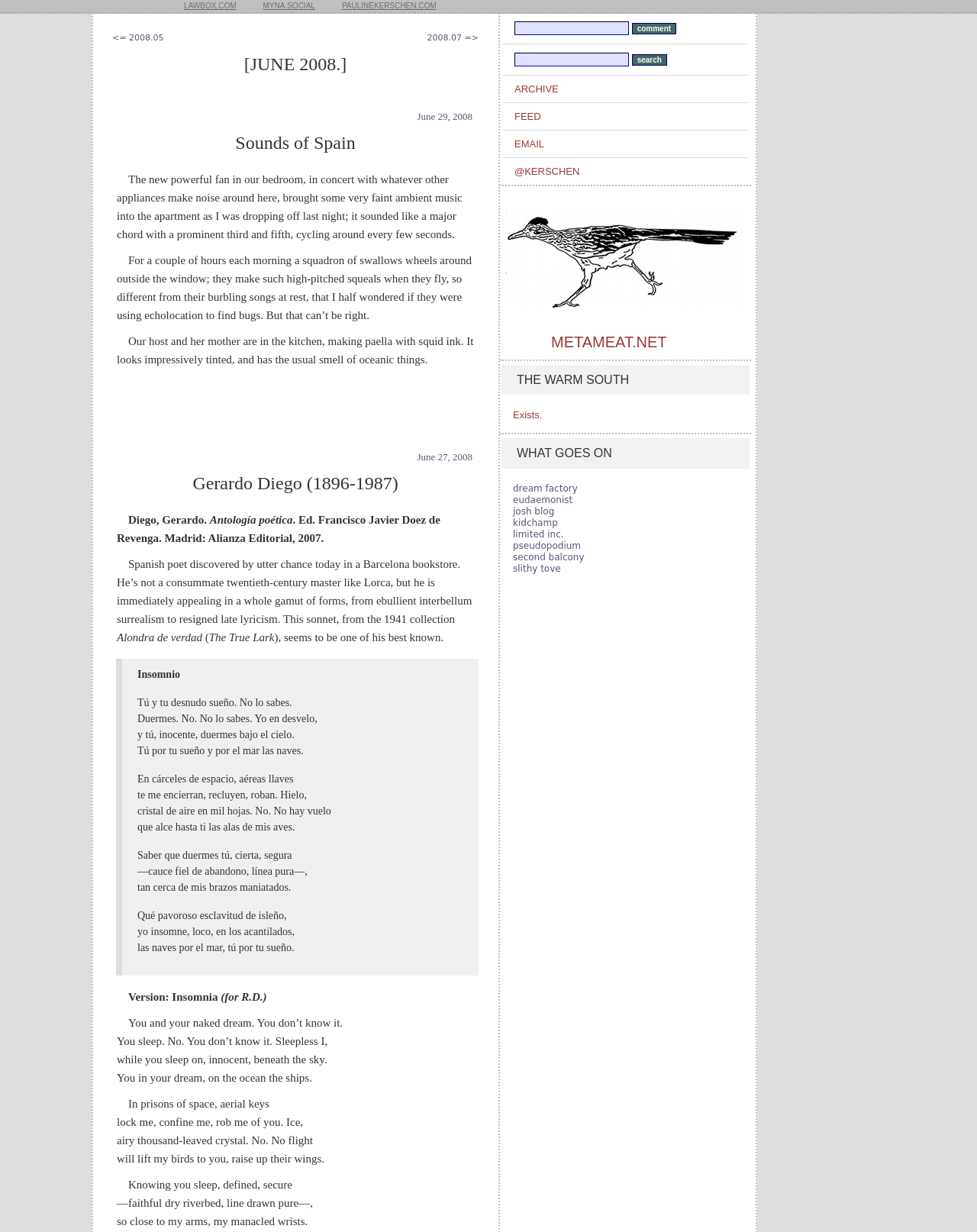Please identify the bounding box coordinates of the element's region that needs to be clicked to fulfill the following instruction: "visit the 'METAMEAT.NET' website". The bounding box coordinates should consist of four float numbers between 0 and 1, i.e., [left, top, right, bottom].

[0.564, 0.271, 0.682, 0.284]